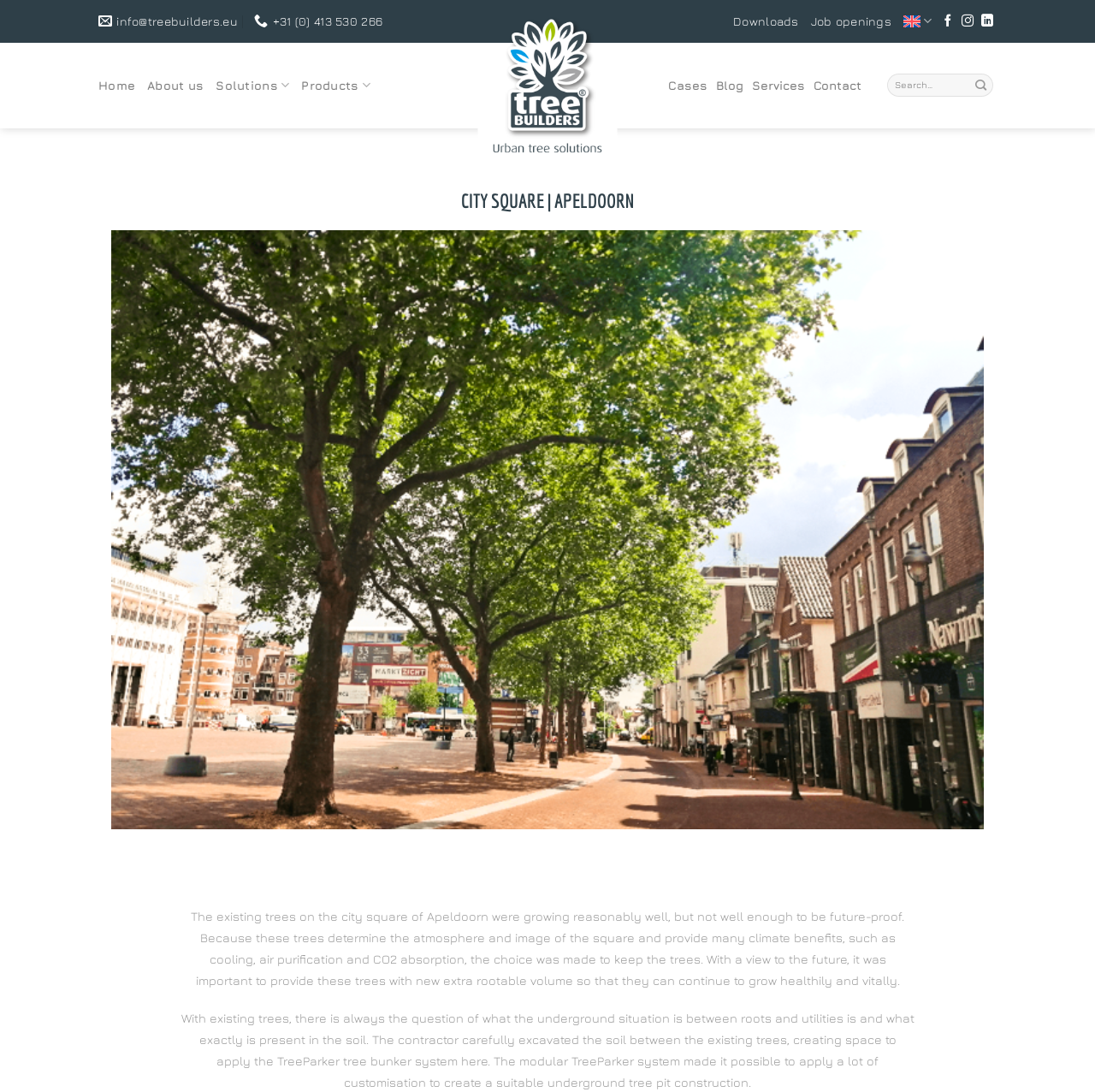Based on the element description: "Solutions", identify the bounding box coordinates for this UI element. The coordinates must be four float numbers between 0 and 1, listed as [left, top, right, bottom].

[0.197, 0.063, 0.264, 0.094]